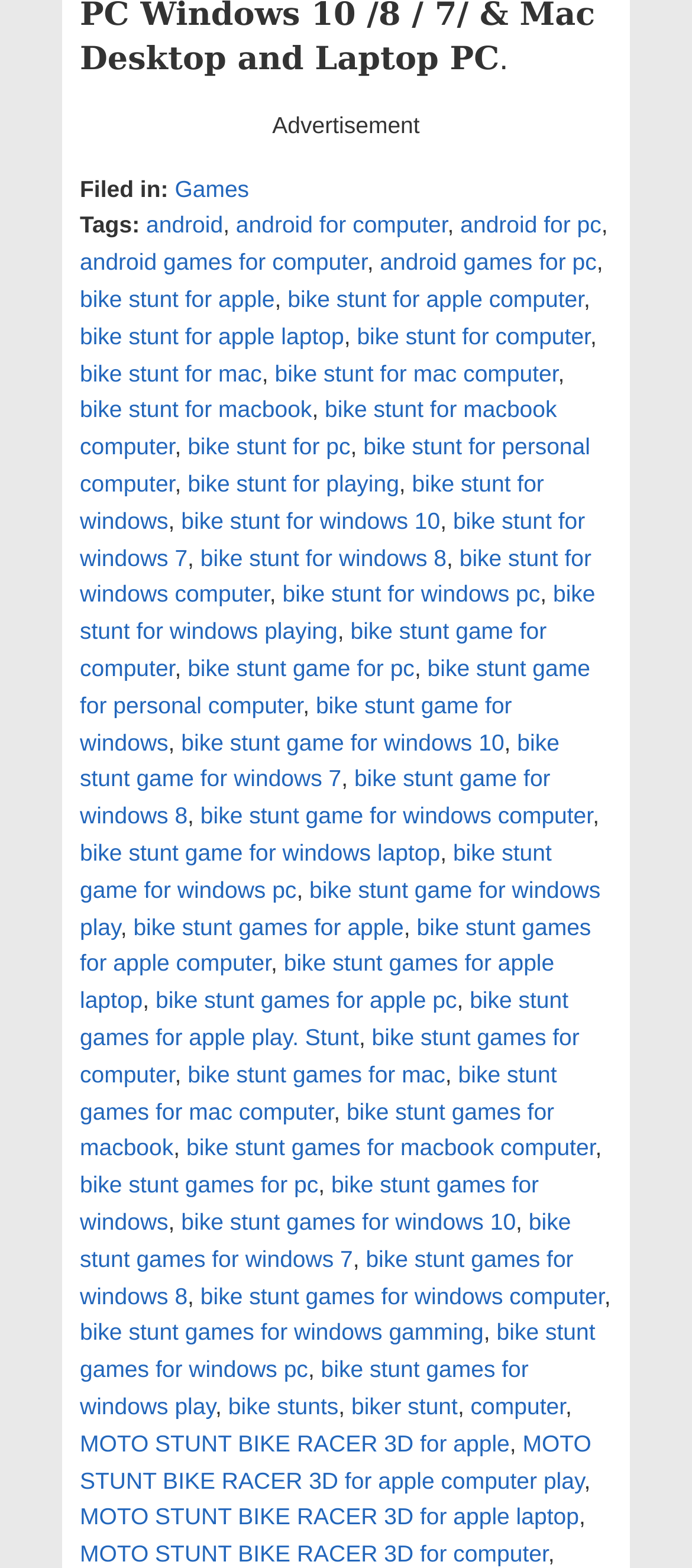Find and specify the bounding box coordinates that correspond to the clickable region for the instruction: "Click on 'biker stunt'".

[0.508, 0.888, 0.661, 0.905]